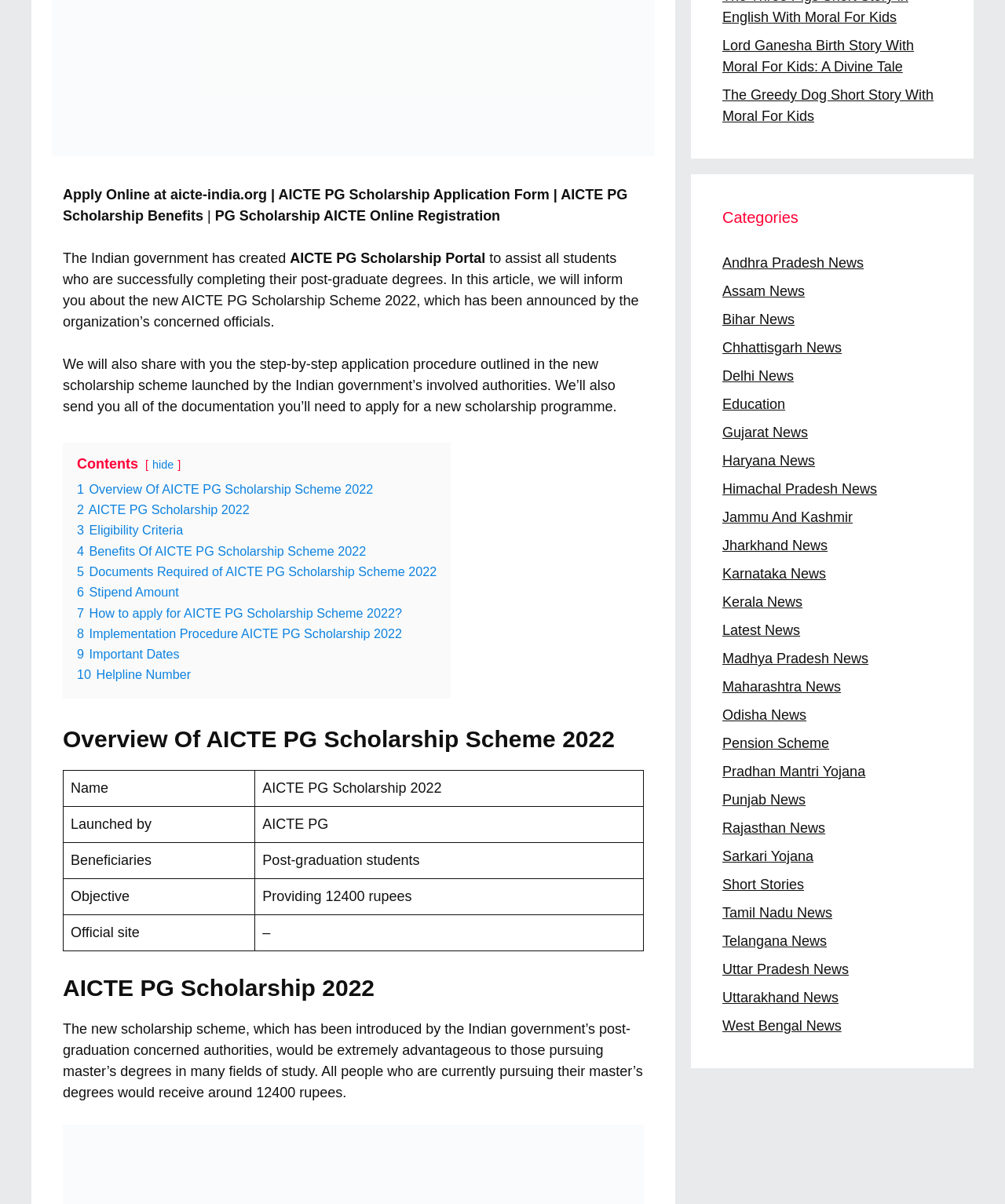Predict the bounding box coordinates for the UI element described as: "Pension Scheme". The coordinates should be four float numbers between 0 and 1, presented as [left, top, right, bottom].

[0.719, 0.611, 0.825, 0.624]